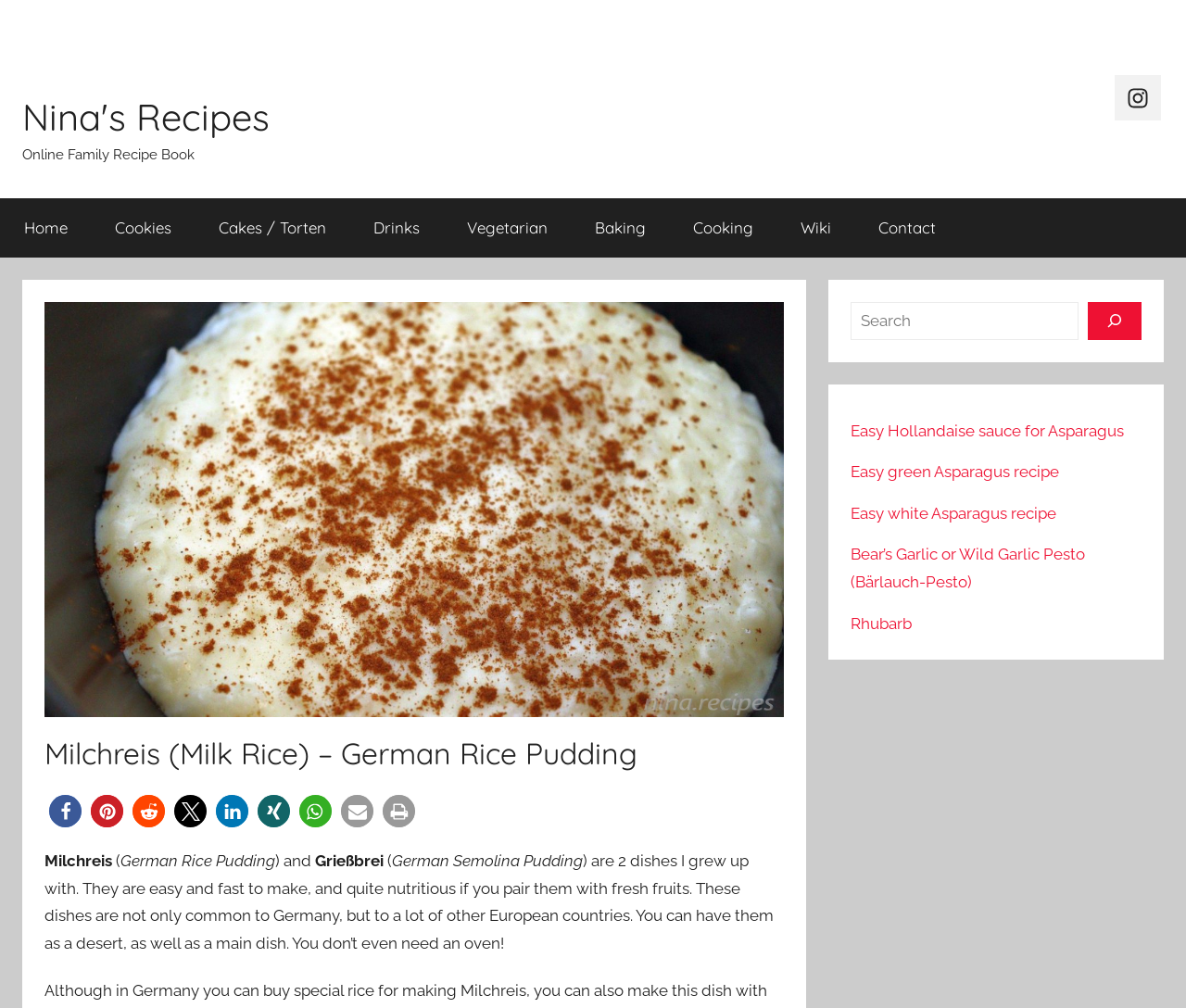Generate a comprehensive description of the contents of the webpage.

This webpage is about traditional German recipes, specifically featuring Milchreis (Milk Rice) - German Rice Pudding. At the top left corner, there is a logo of Nina's Recipes, accompanied by a link to the website's homepage. Below the logo, there is a navigation menu with links to various categories, including Home, Cookies, Cakes, Drinks, Vegetarian, Baking, Cooking, Wiki, and Contact.

On the right side of the navigation menu, there is a search bar where users can input keywords to search for recipes. Below the search bar, there are several links to related recipes, including Easy Hollandaise sauce for Asparagus, Easy green Asparagus recipe, Easy white Asparagus recipe, Bear's Garlic or Wild Garlic Pesto, and Rhubarb.

The main content of the webpage is about Milchreis, a traditional German Rice Pudding. There is a large image of the dish at the top, followed by a heading that reads "Milchreis (Milk Rice) – German Rice Pudding". Below the heading, there are several buttons to share the recipe on social media platforms, including Facebook, Pinterest, Reddit, LinkedIn, XING, and Whatsapp.

The recipe description is divided into several paragraphs, explaining the dish's origin, nutritional value, and versatility. The text also mentions that Milchreis is a common dish in many European countries and can be served as a dessert or main course. There are also several static text elements that provide additional information about the dish, including its German name "Grießbrei" and its semolina pudding variant.

At the bottom of the webpage, there is a link to Instagram and a button to print the recipe. Overall, the webpage is dedicated to sharing traditional German recipes, with a focus on Milchreis, and providing users with a convenient way to search and explore related recipes.